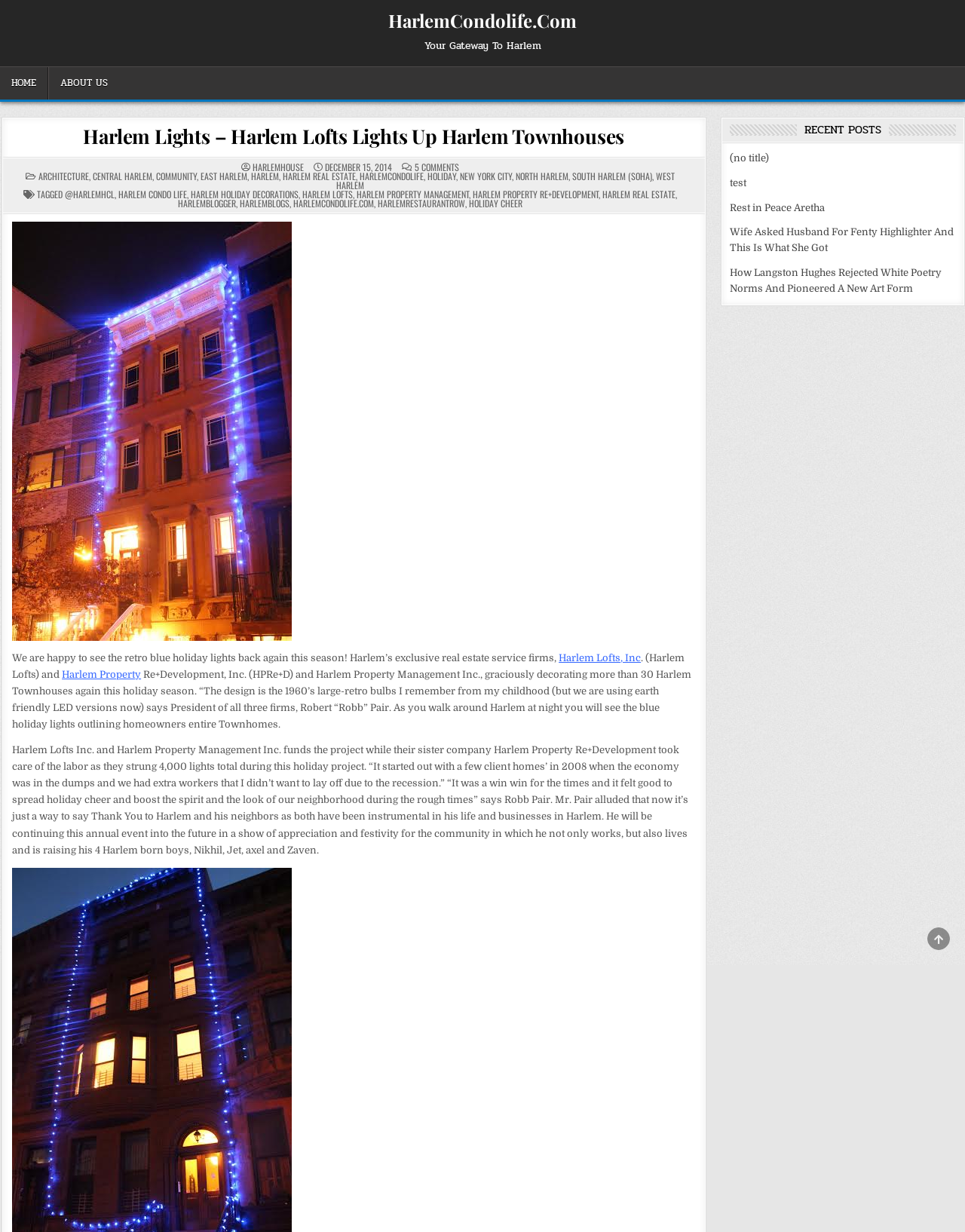What is the name of the president of the three firms mentioned in the article?
Provide an in-depth answer to the question, covering all aspects.

The article quotes Robert 'Robb' Pair, the president of Harlem Lofts, Inc, Harlem Property Re+Development, Inc., and Harlem Property Management Inc., as saying that the design of the holiday lights is inspired by the 1960's large-retro bulbs he remembered from his childhood.